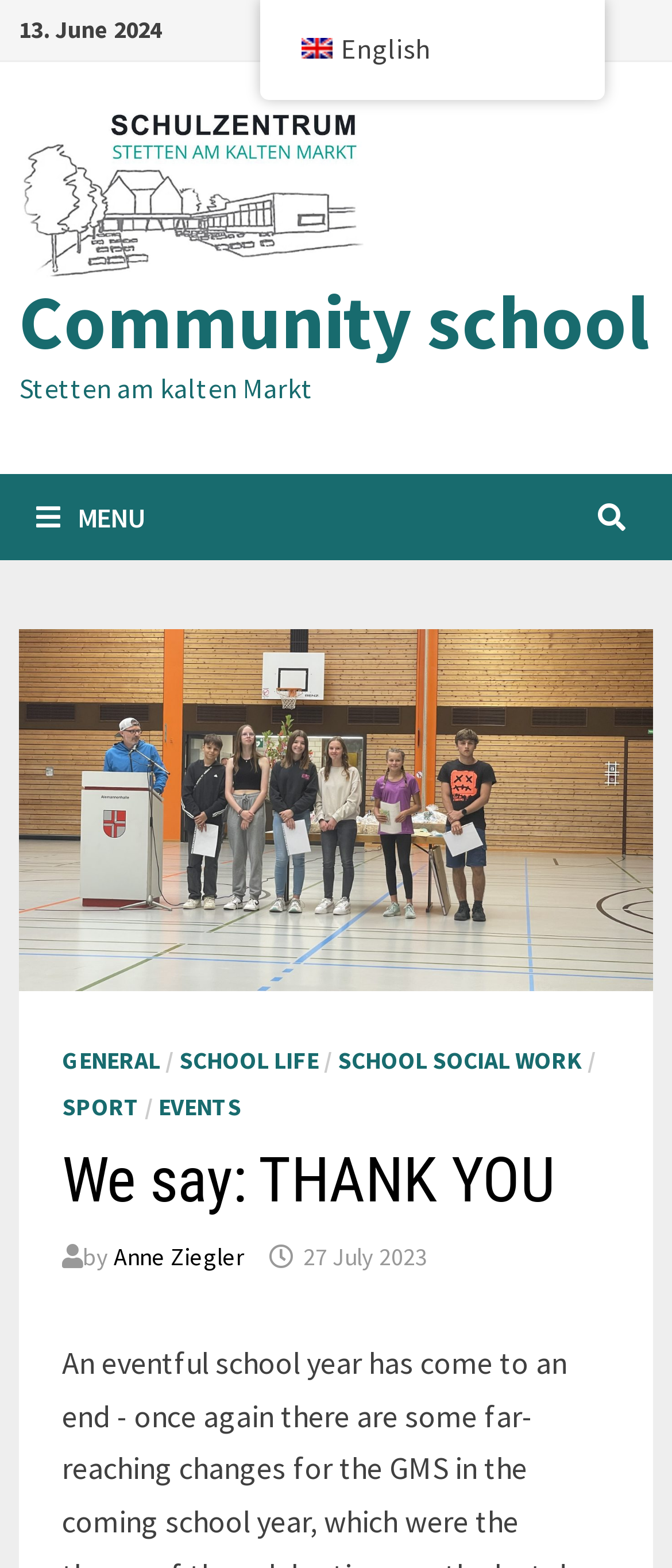Kindly respond to the following question with a single word or a brief phrase: 
What is the location of the school?

Stetten am kalten Markt